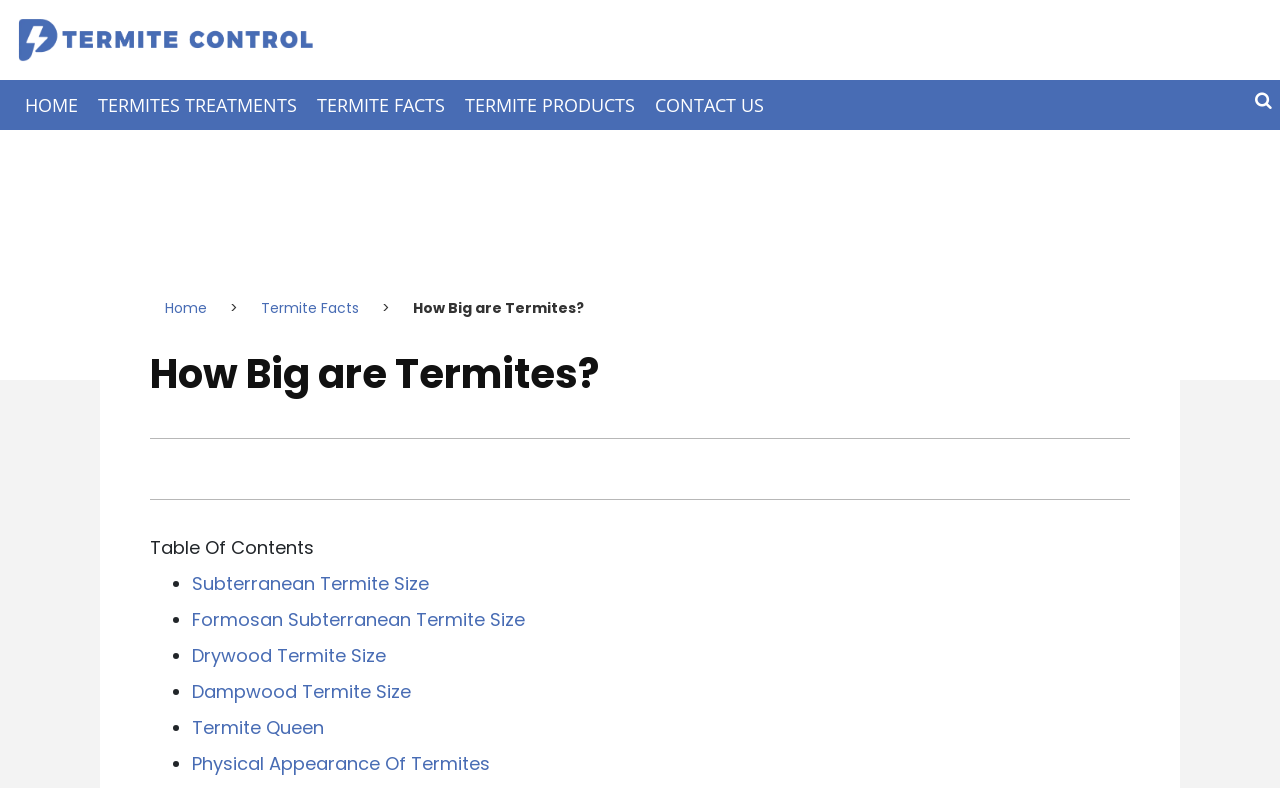Locate the bounding box of the UI element described in the following text: "Termite Queen".

[0.15, 0.908, 0.253, 0.94]